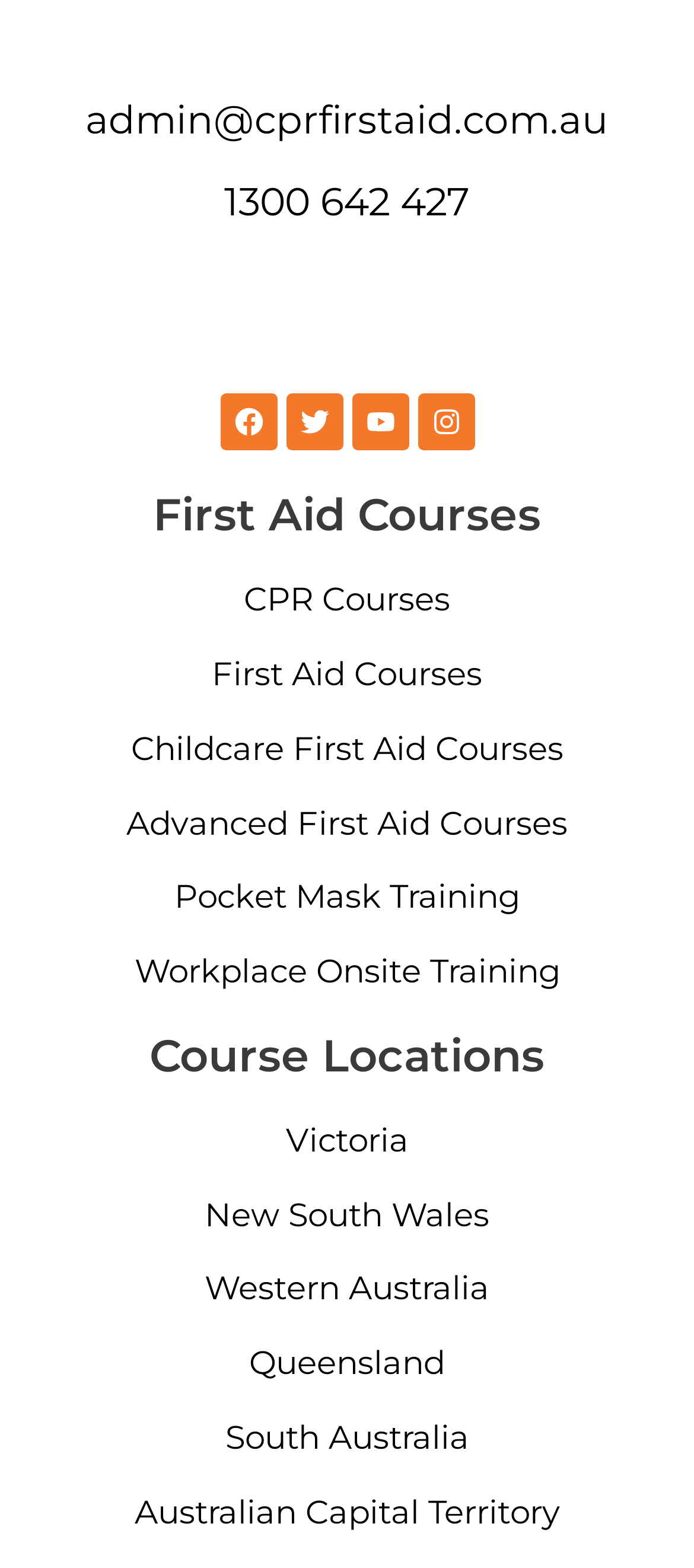How many course locations are listed?
Please answer the question as detailed as possible based on the image.

I counted the number of course locations by looking at the headings with links, which are Victoria, New South Wales, Western Australia, Queensland, South Australia, and Australian Capital Territory, so there are 6 course locations listed.